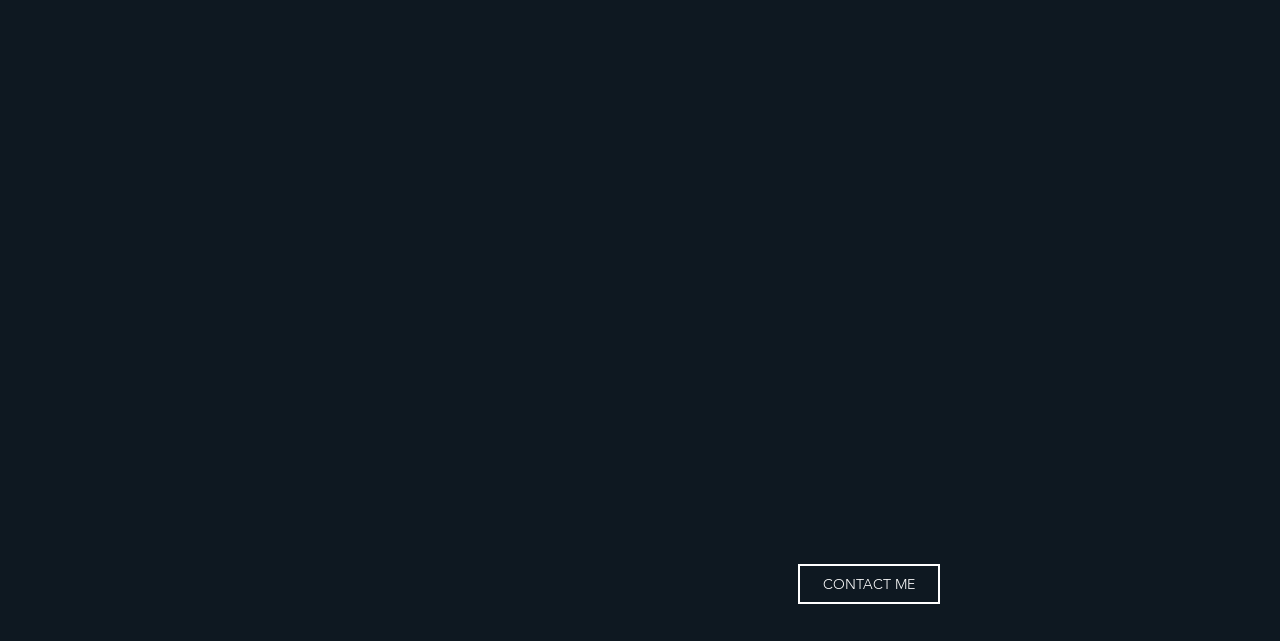Based on the element description, predict the bounding box coordinates (top-left x, top-left y, bottom-right x, bottom-right y) for the UI element in the screenshot: Blogs & Social Media

None